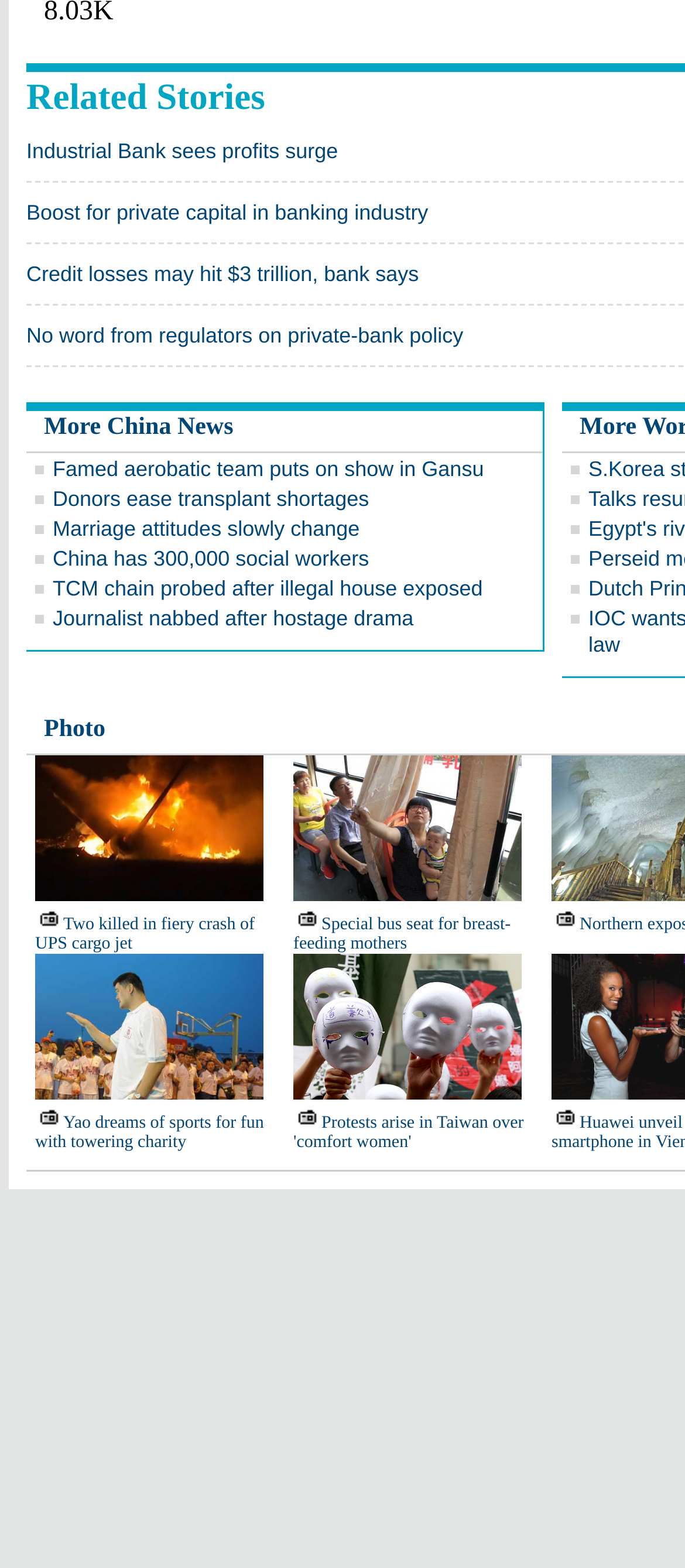With reference to the screenshot, provide a detailed response to the question below:
What is the topic of the first news link?

The first link element has OCR text 'Industrial Bank sees profits surge', which suggests that the topic of this news link is related to Industrial Bank.